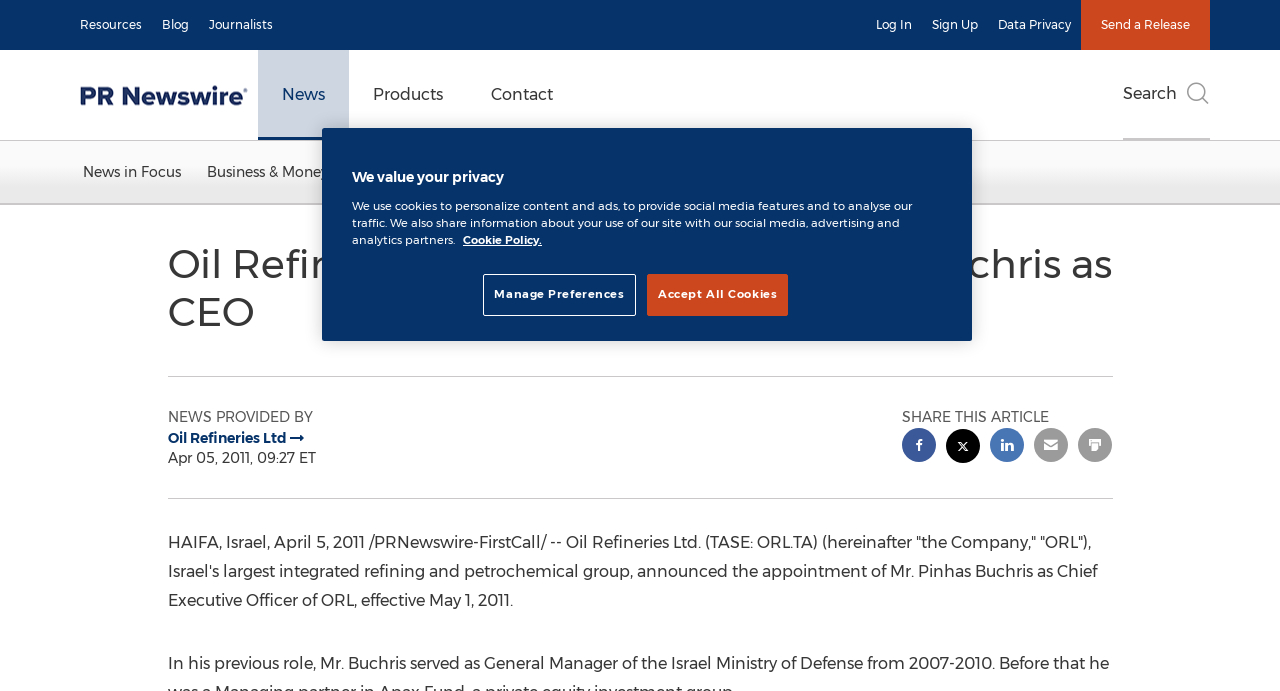Give the bounding box coordinates for this UI element: "Products". The coordinates should be four float numbers between 0 and 1, arranged as [left, top, right, bottom].

[0.273, 0.072, 0.365, 0.203]